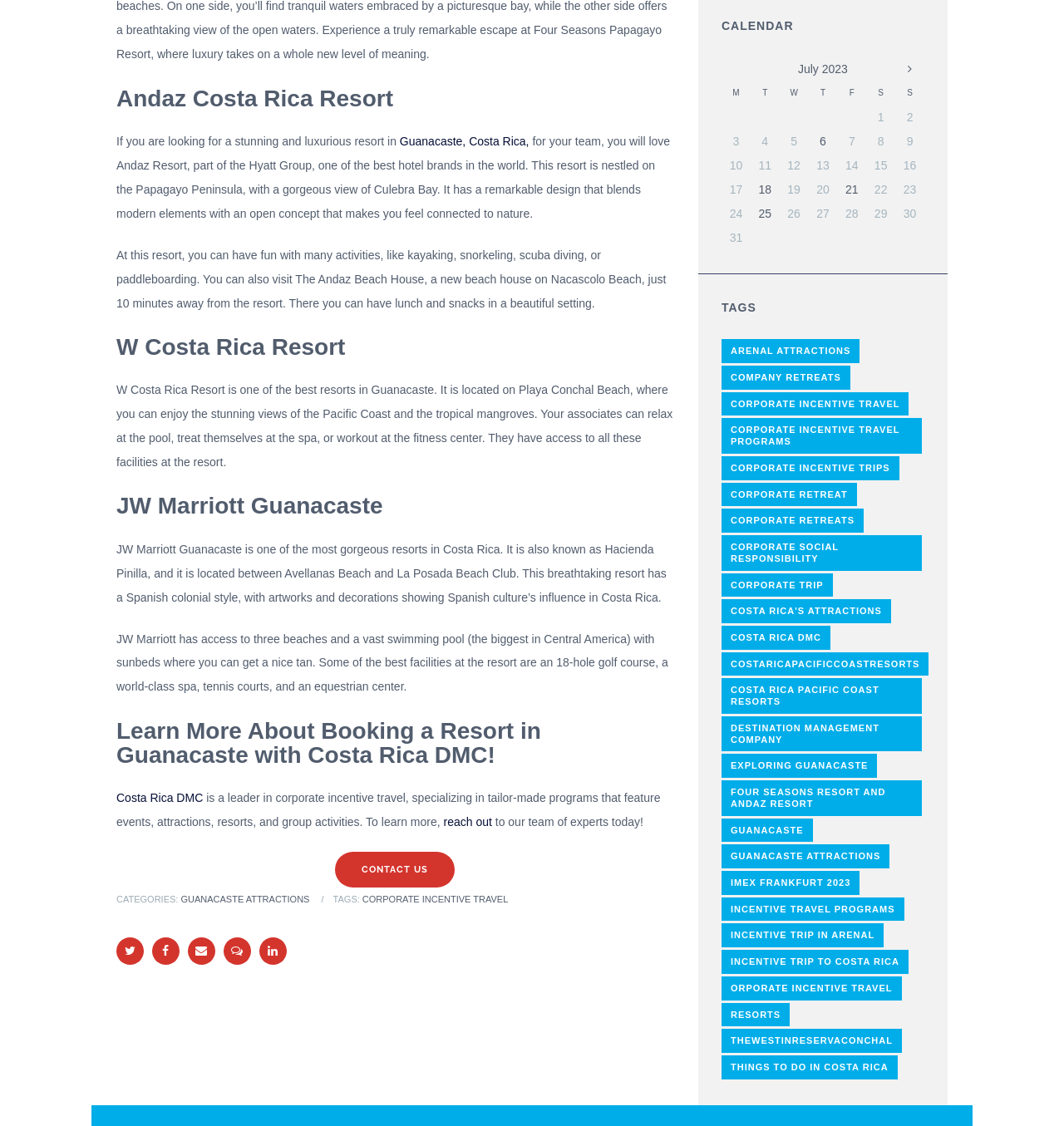Identify the bounding box for the UI element described as: "Arenal Attractions". Ensure the coordinates are four float numbers between 0 and 1, formatted as [left, top, right, bottom].

[0.678, 0.301, 0.808, 0.323]